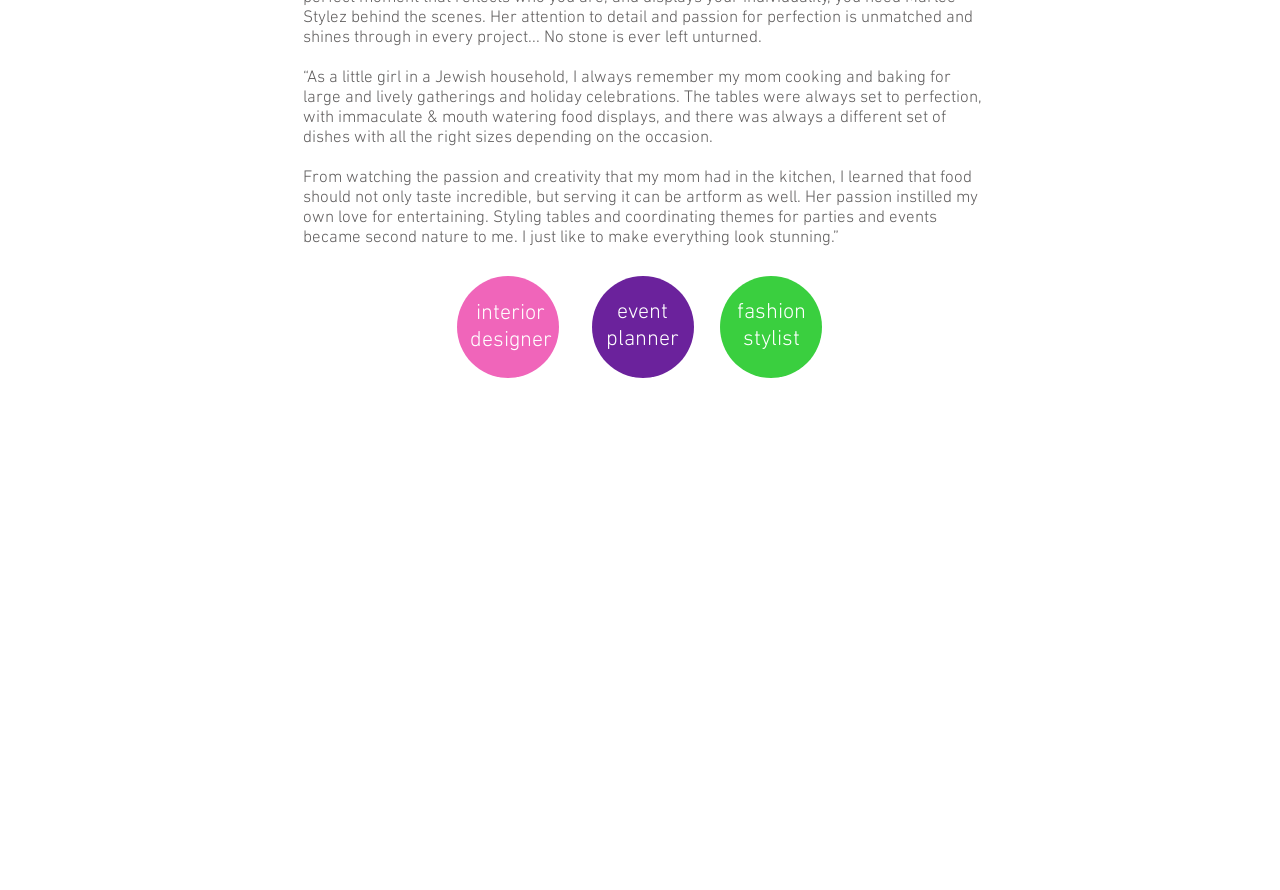Bounding box coordinates are specified in the format (top-left x, top-left y, bottom-right x, bottom-right y). All values are floating point numbers bounded between 0 and 1. Please provide the bounding box coordinate of the region this sentence describes: event planner

[0.473, 0.336, 0.53, 0.397]